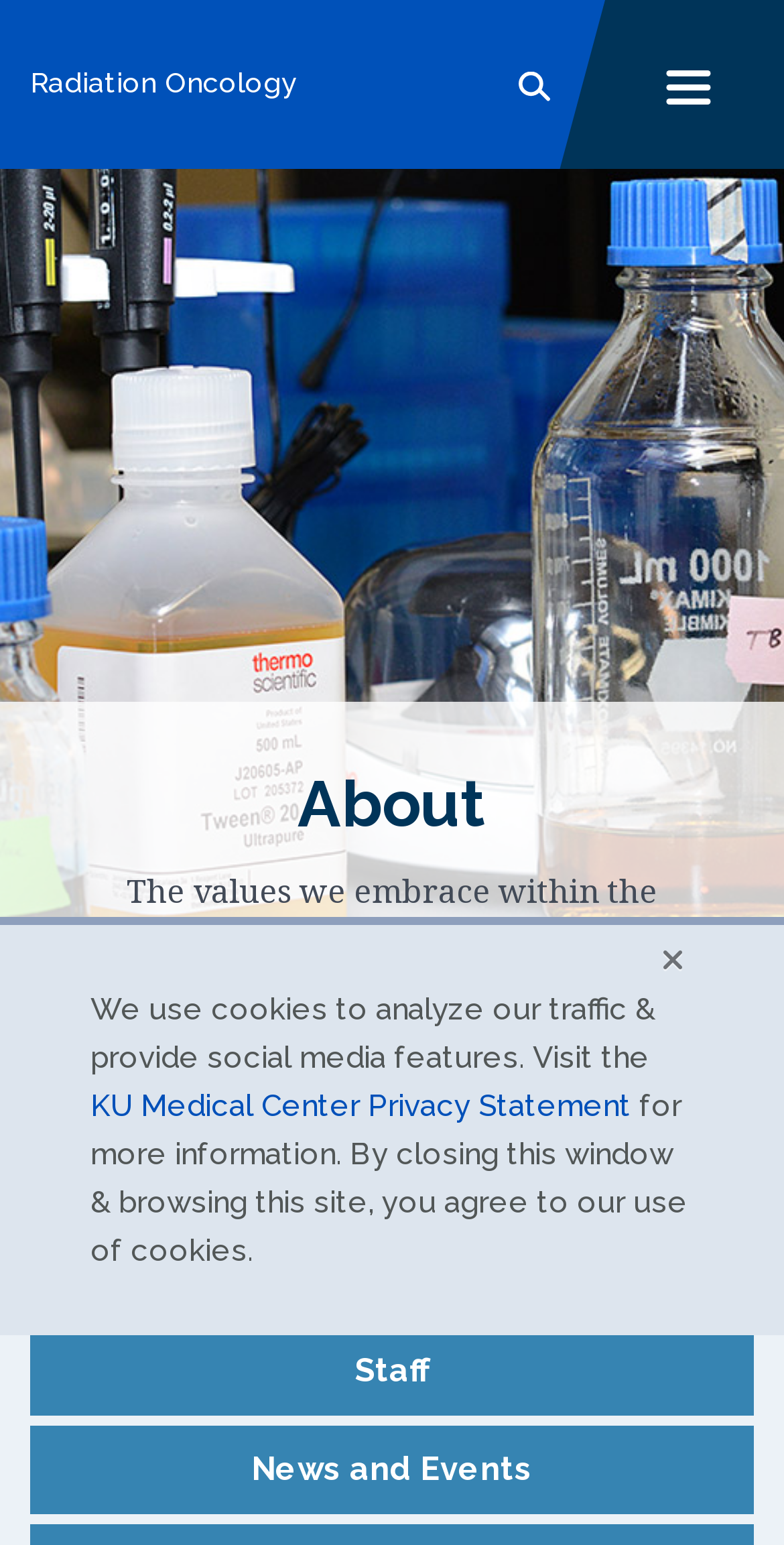Pinpoint the bounding box coordinates of the element that must be clicked to accomplish the following instruction: "Go to the School of Medicine page". The coordinates should be in the format of four float numbers between 0 and 1, i.e., [left, top, right, bottom].

[0.118, 0.092, 0.503, 0.117]